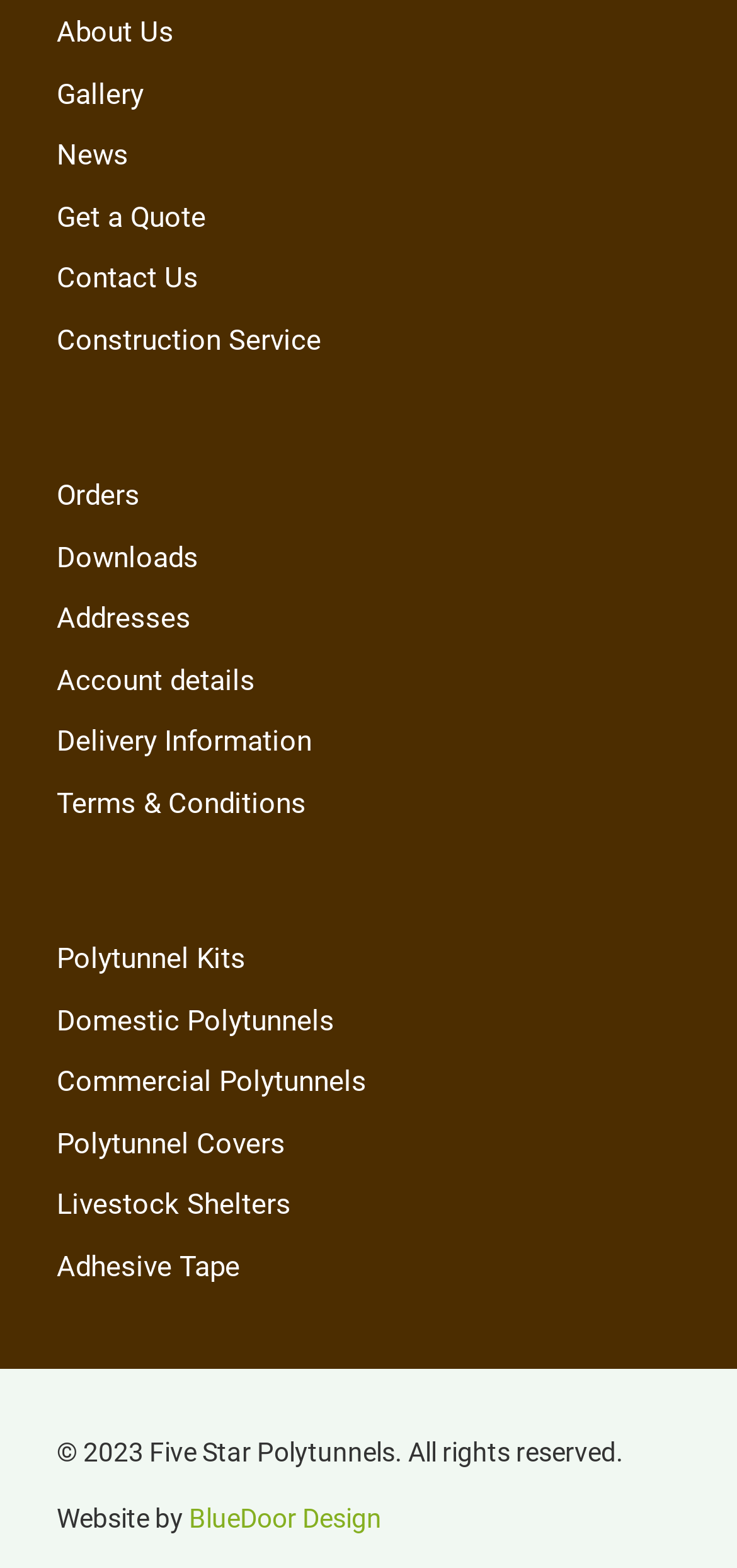Locate the bounding box coordinates of the clickable area to execute the instruction: "check orders". Provide the coordinates as four float numbers between 0 and 1, represented as [left, top, right, bottom].

[0.077, 0.303, 0.923, 0.342]